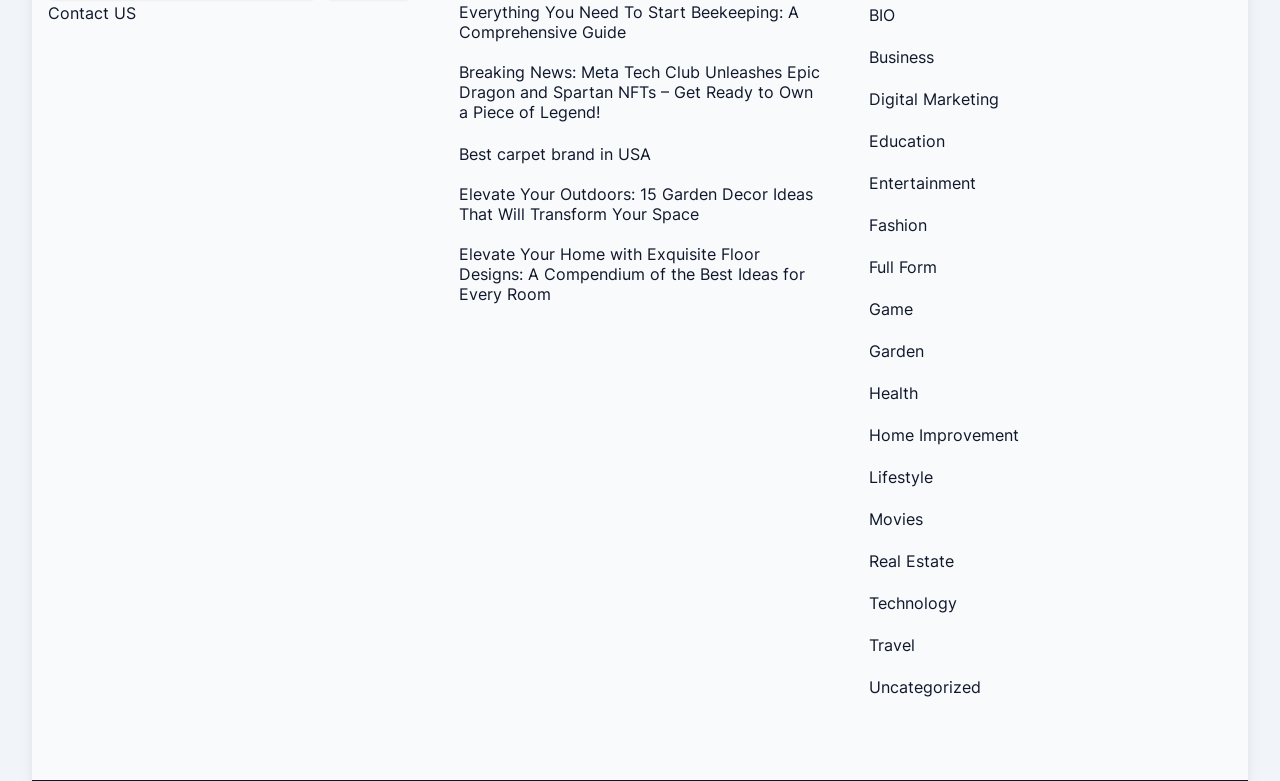Respond with a single word or phrase for the following question: 
How many links are related to home and garden on the webpage?

3